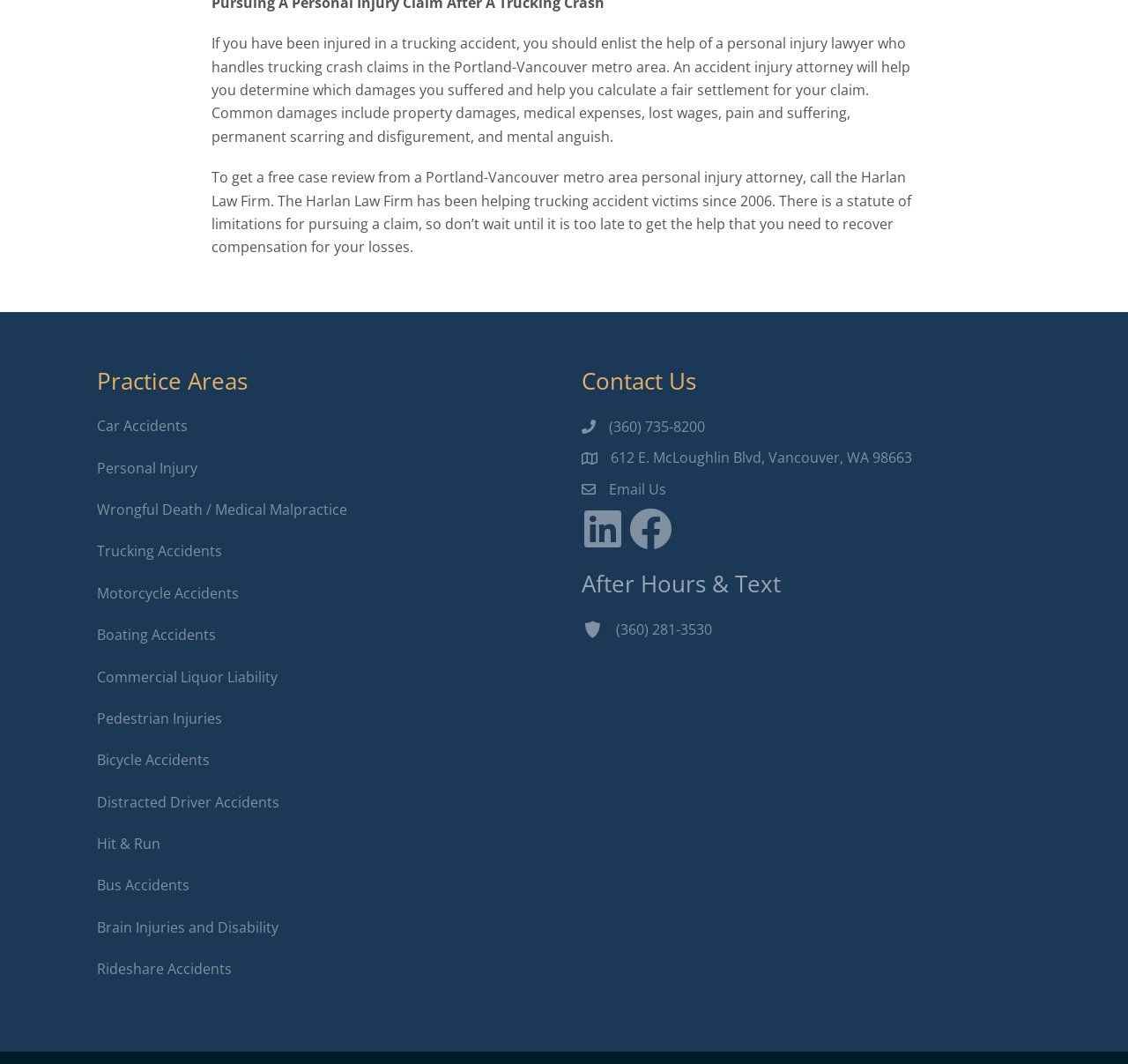Identify the bounding box of the UI element that matches this description: "parent_node: Email * aria-describedby="email-notes" name="email"".

None